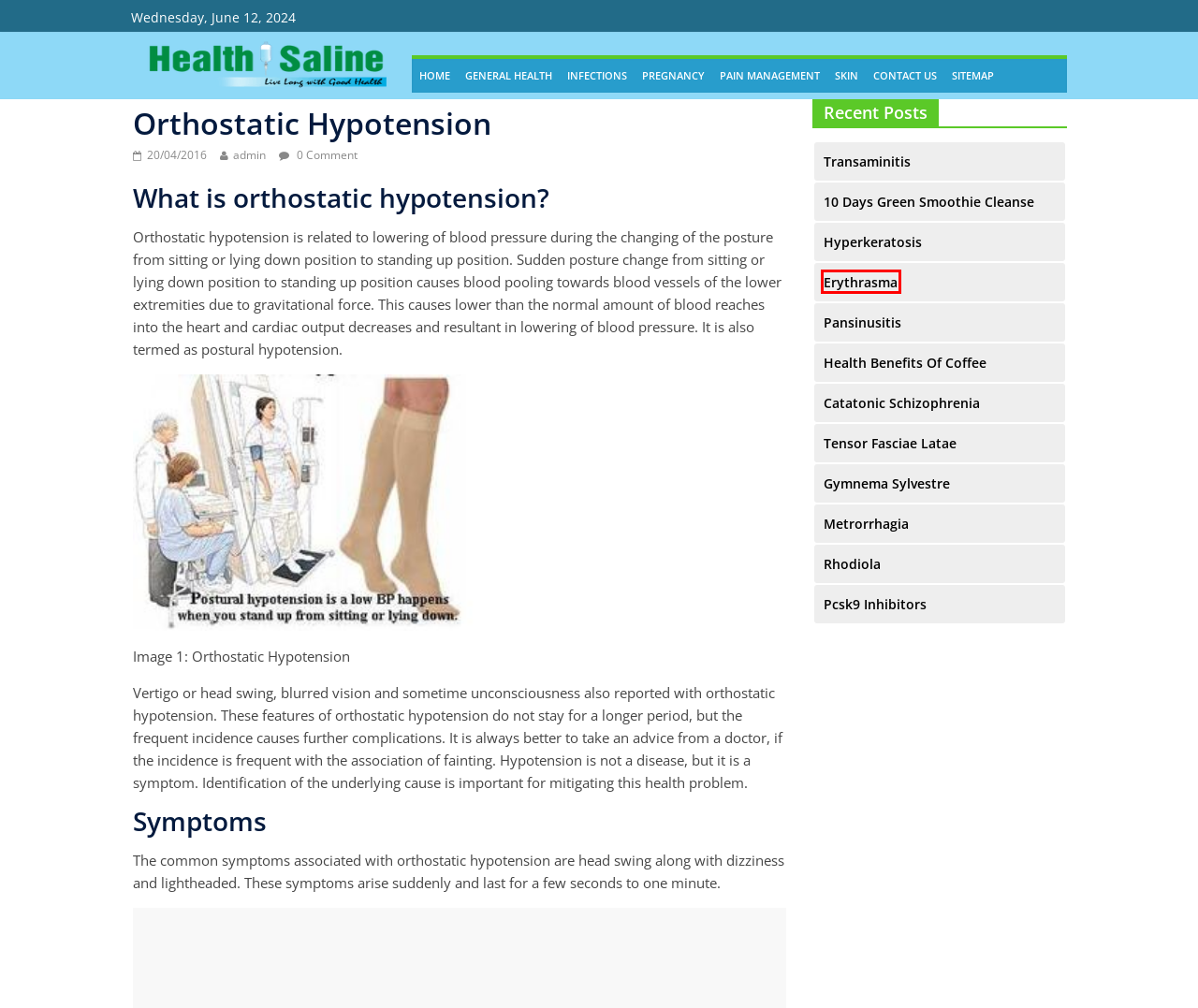With the provided webpage screenshot containing a red bounding box around a UI element, determine which description best matches the new webpage that appears after clicking the selected element. The choices are:
A. Catatonic Schizophrenia - Definition, Symptoms, Treatment, Causes
B. Erythrasma - Treatment, Photos, What Is?, Symptoms, Types, Causes
C. Pain Management Archives - HealthSaline.com - Live Long With Good Health
D. Transaminitis - Causes, Symptoms, Treatment, Diagnosis
E. Pcsk9 Inhibitors - Cost, Mechanism of Action, Side effects
F. Hyperkeratosis (Epidermolytic) - What is, Diagnosis, Symptoms, Treatment, Dogs
G. Gymnema Sylvestre - Weight Loss, Dosage, Benefits, Tea Preparation
H. Skin Archives - HealthSaline.com - Live Long With Good Health

B